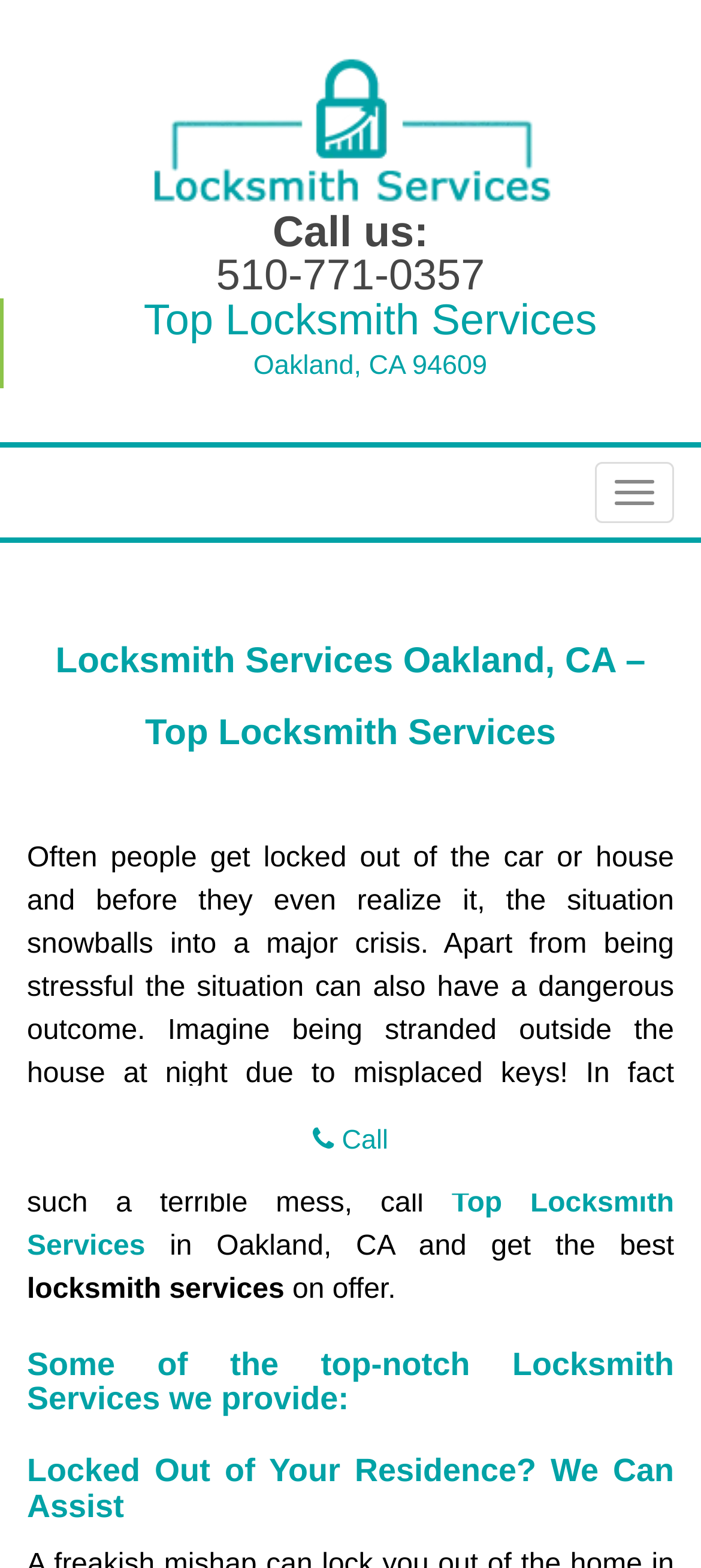Could you please study the image and provide a detailed answer to the question:
What kind of services does the locksmith provider offer?

I found the type of services by looking at the static text element with the text 'locksmith services' which is located below the paragraph of text that describes the importance of having a reliable locksmith service.